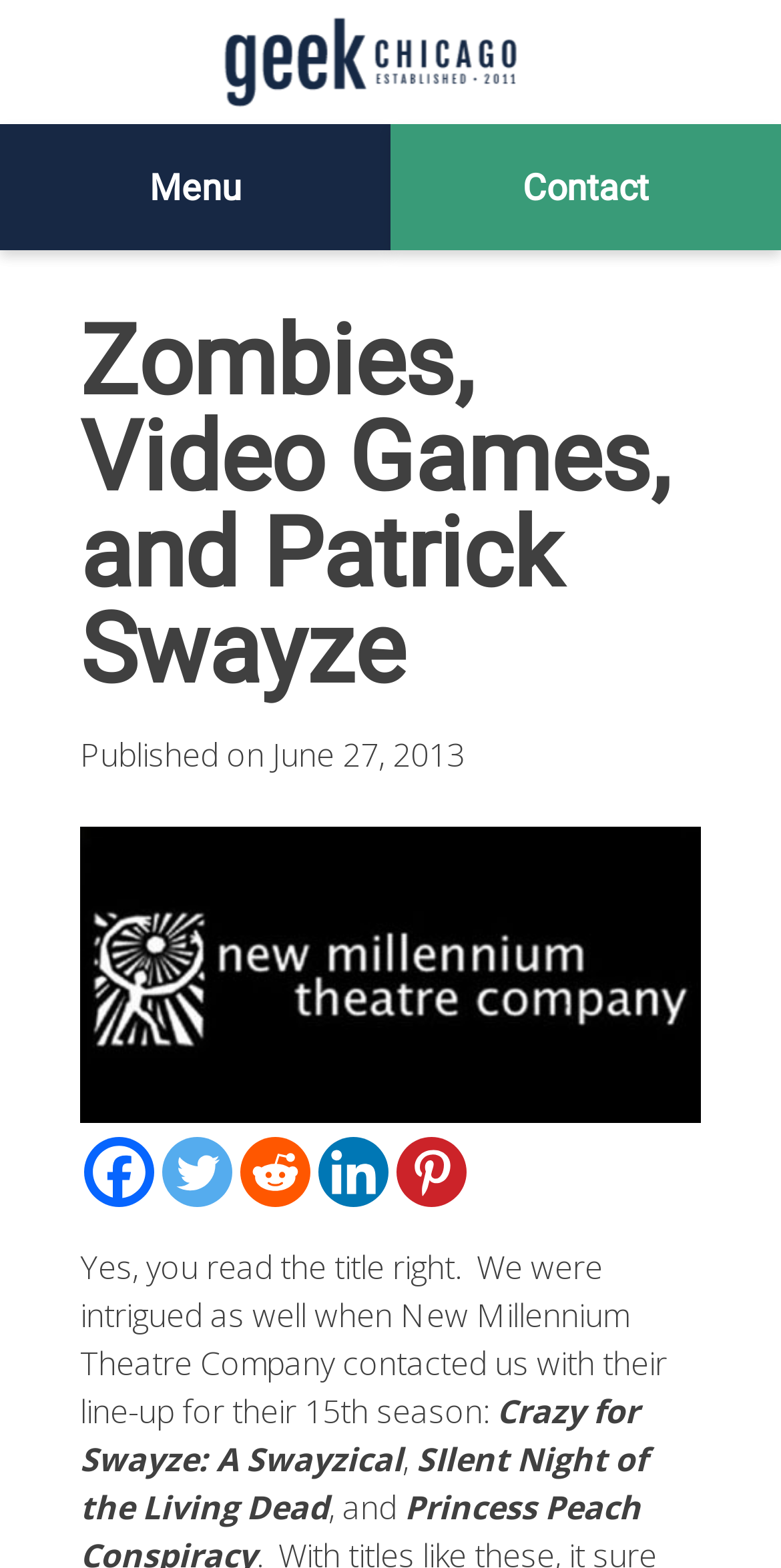How many links are there in the main menu?
Provide a detailed and well-explained answer to the question.

The main menu has links to 'Menu', 'Contact', 'Social Media', 'Content Marketing', 'Search Engine Optimization', and 'Web Development', which are all part of the main menu, so there are 6 links in total.